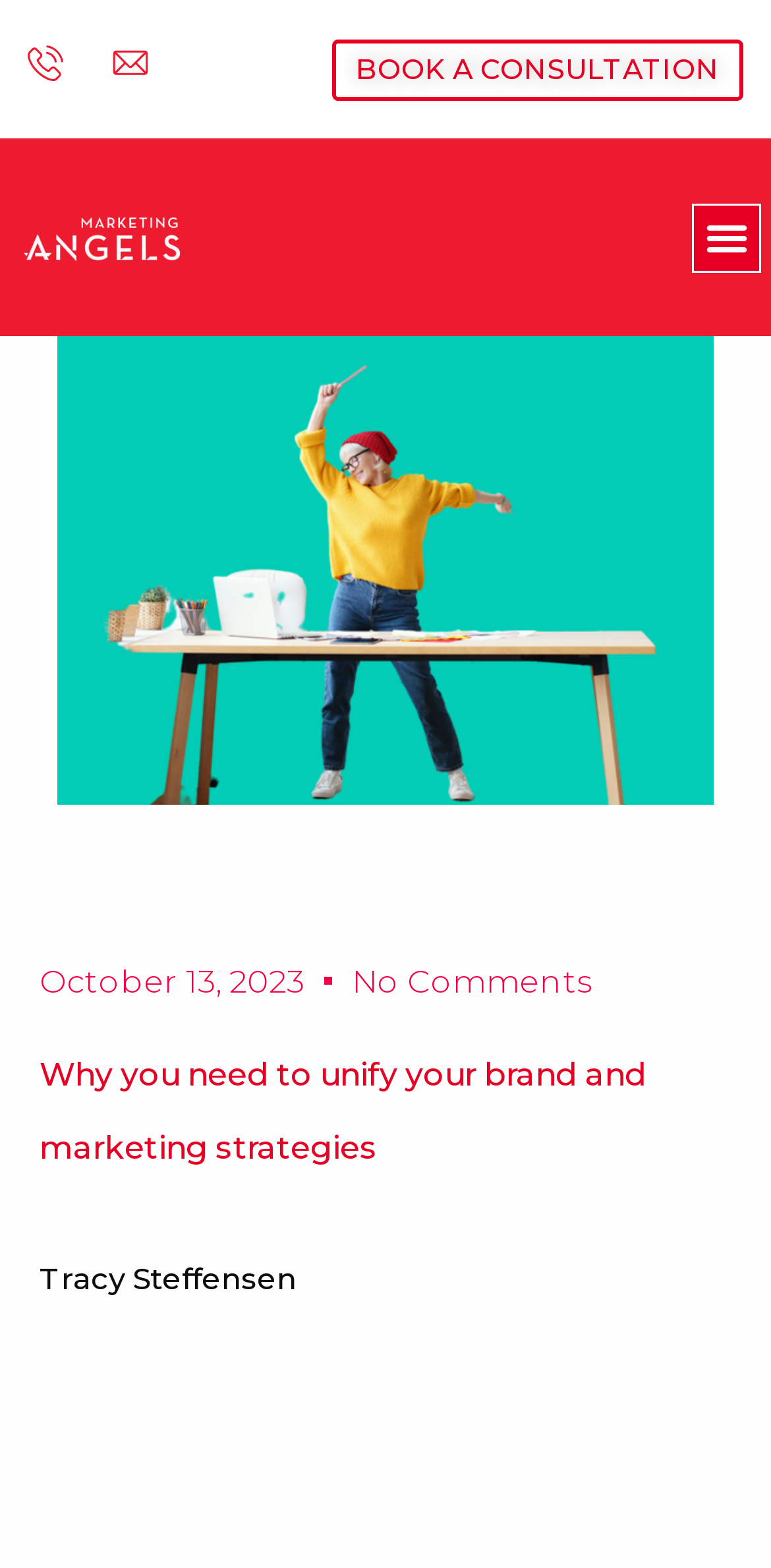Please reply to the following question using a single word or phrase: 
What is the purpose of the 'BOOK A CONSULTATION' button?

To book a consultation